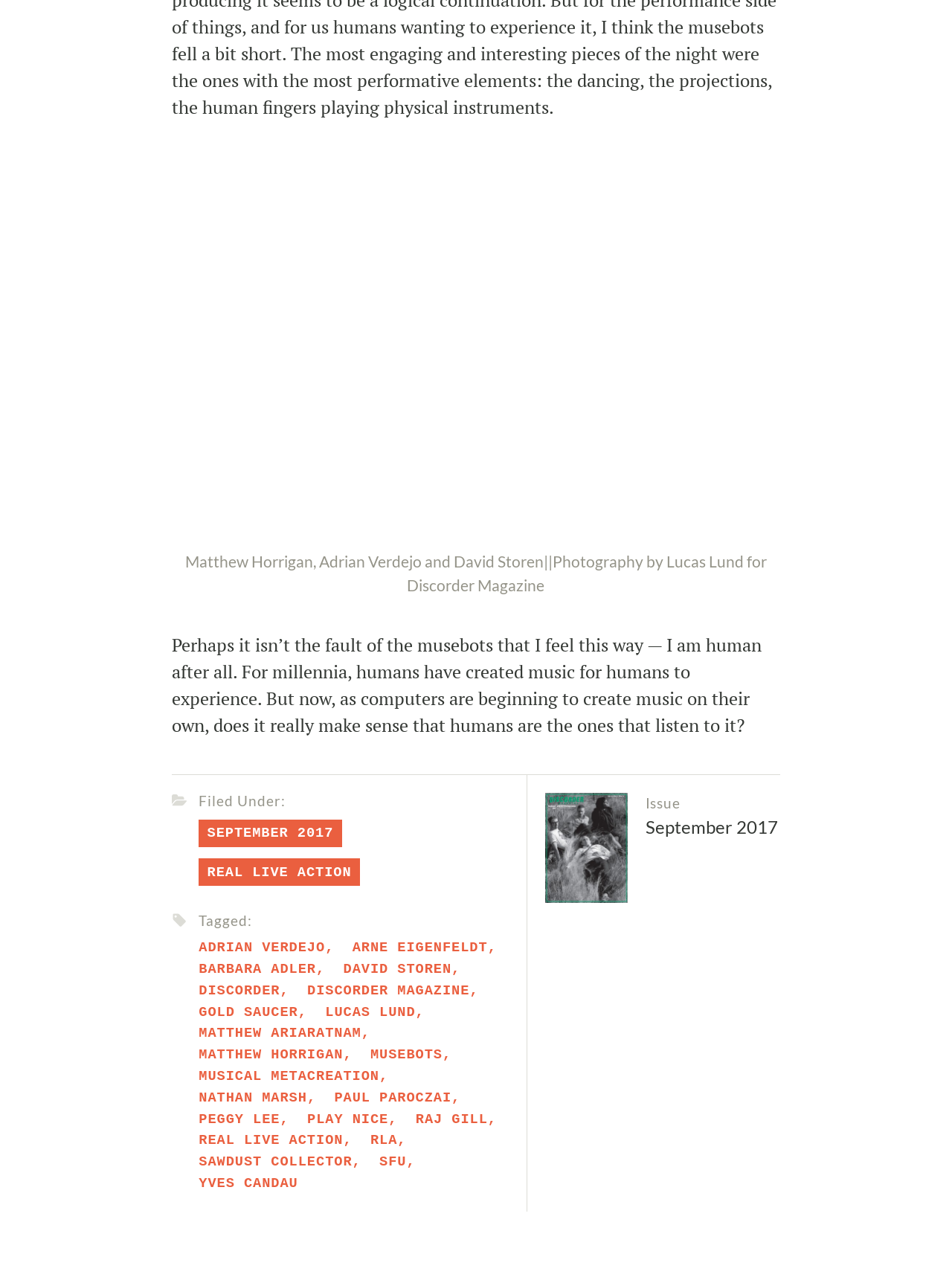Locate the bounding box coordinates of the clickable region necessary to complete the following instruction: "Read the caption of the image". Provide the coordinates in the format of four float numbers between 0 and 1, i.e., [left, top, right, bottom].

[0.195, 0.43, 0.805, 0.464]